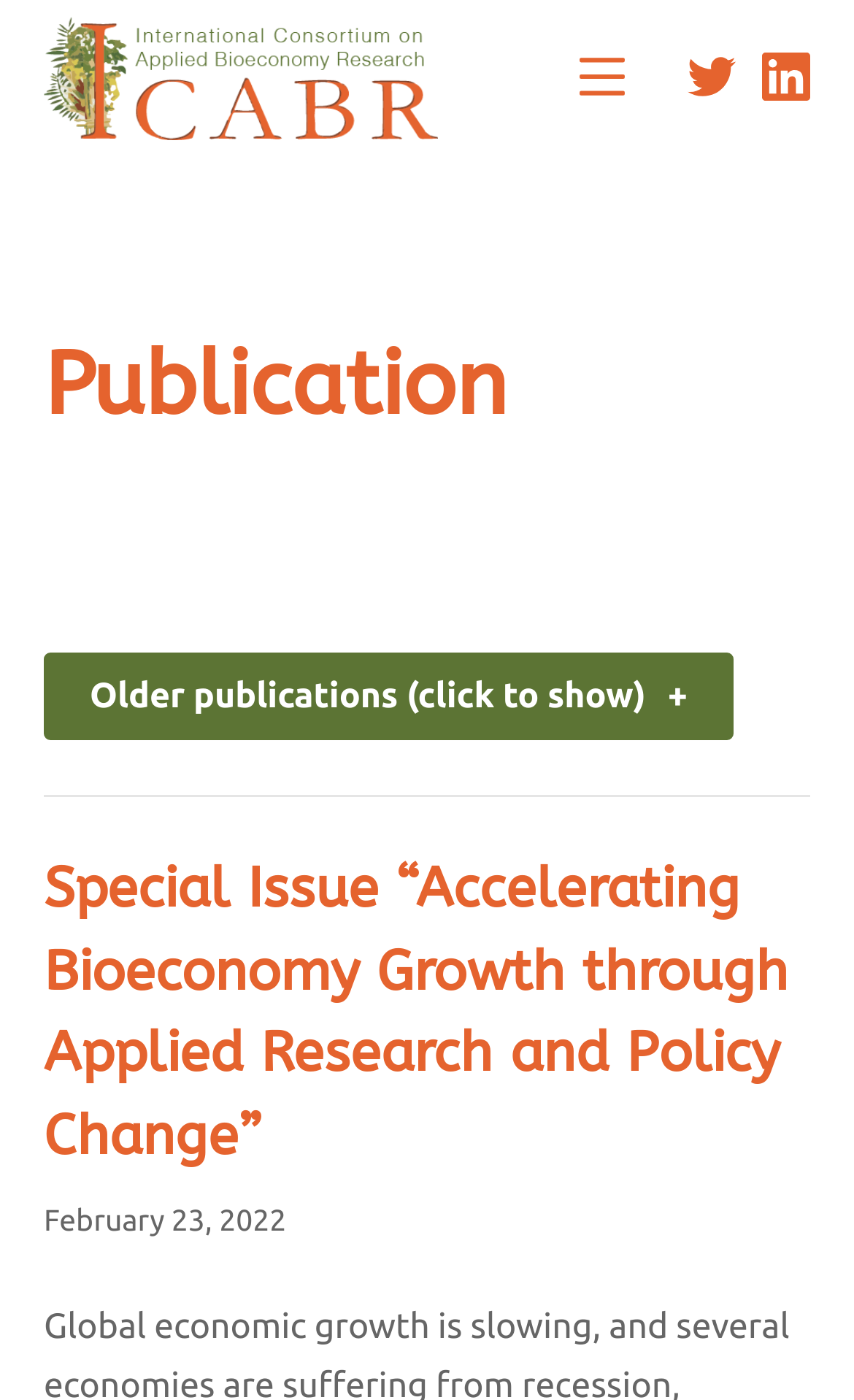What is the date of the special issue?
Respond with a short answer, either a single word or a phrase, based on the image.

February 23, 2022